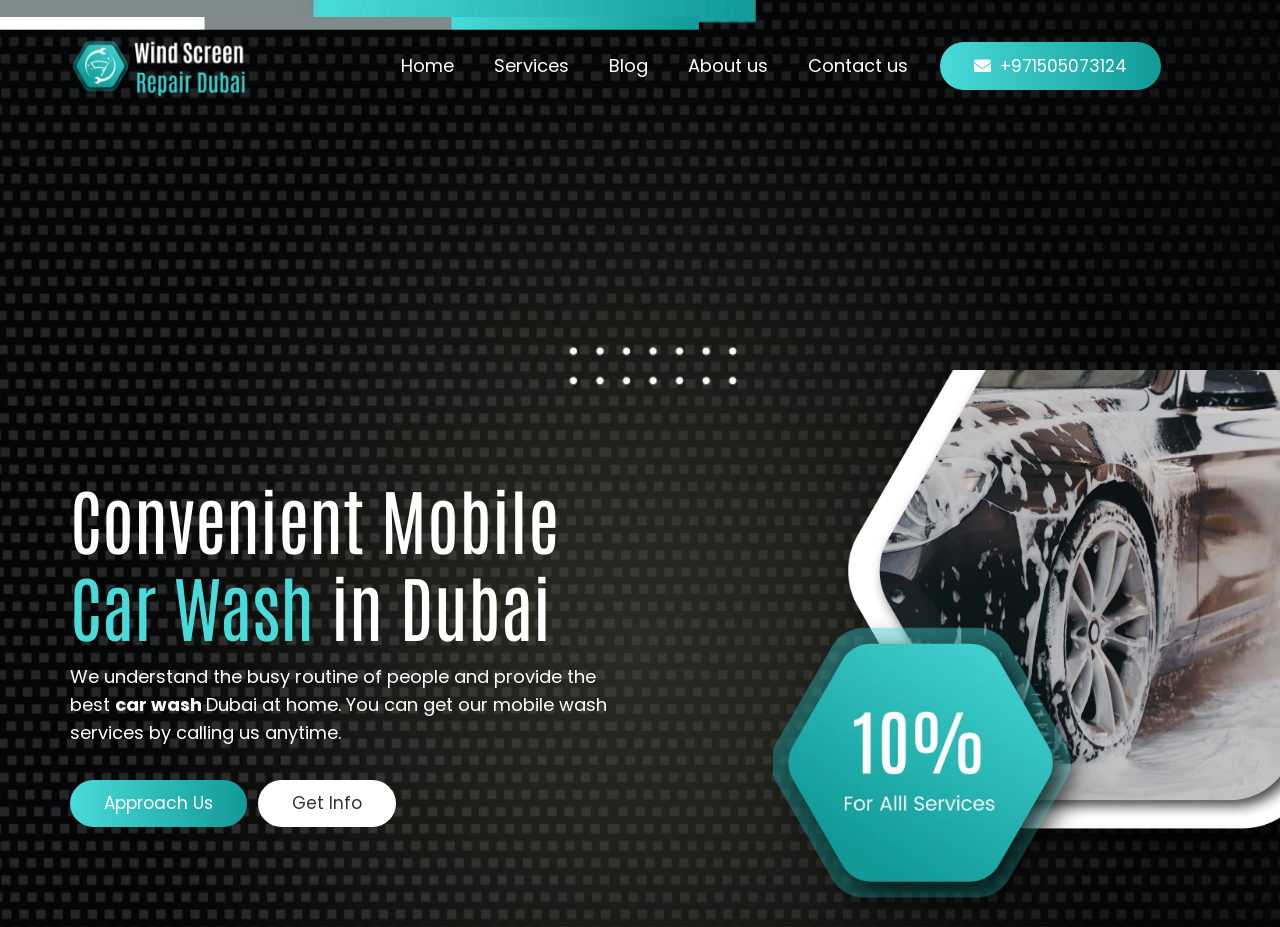Could you provide the bounding box coordinates for the portion of the screen to click to complete this instruction: "Call the mobile number"?

[0.735, 0.046, 0.907, 0.097]